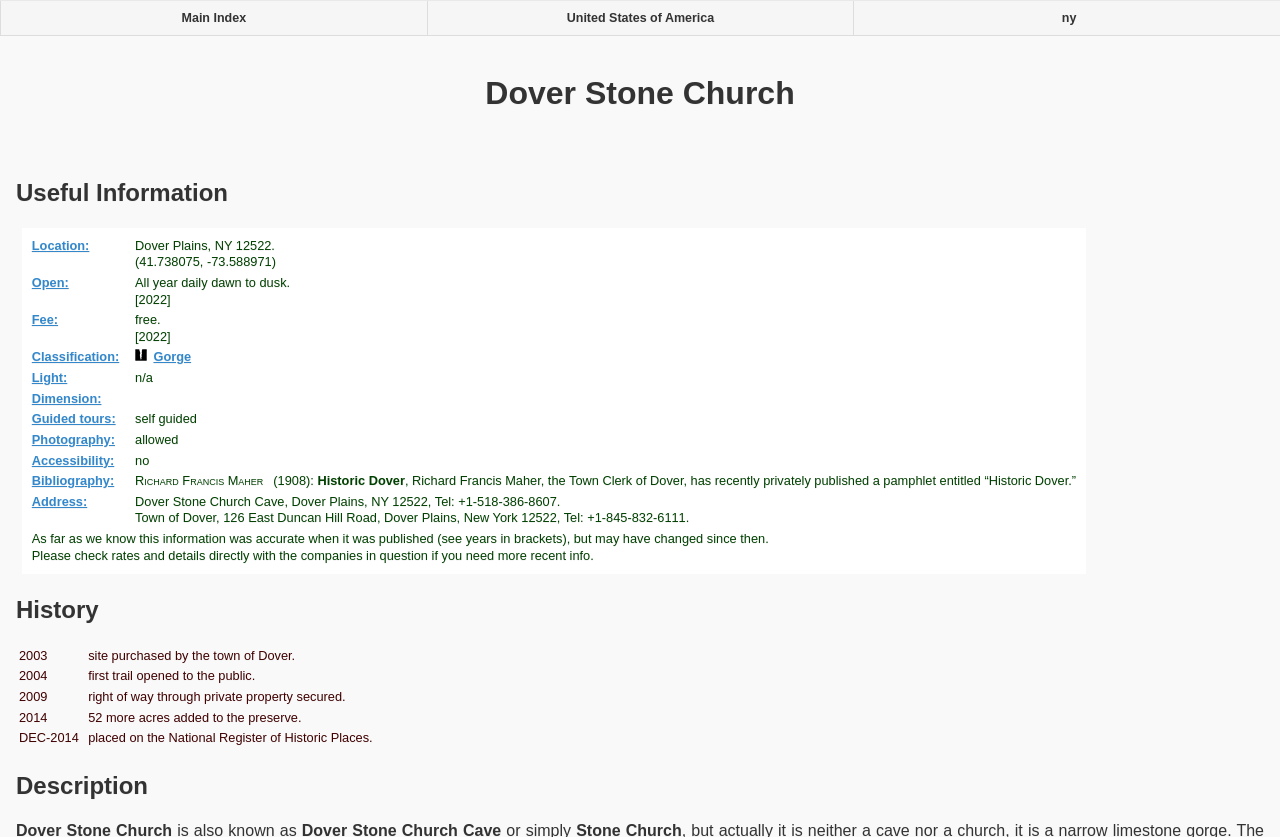Determine the bounding box coordinates of the clickable area required to perform the following instruction: "View 'History' of Dover Stone Church". The coordinates should be represented as four float numbers between 0 and 1: [left, top, right, bottom].

[0.012, 0.709, 0.988, 0.746]